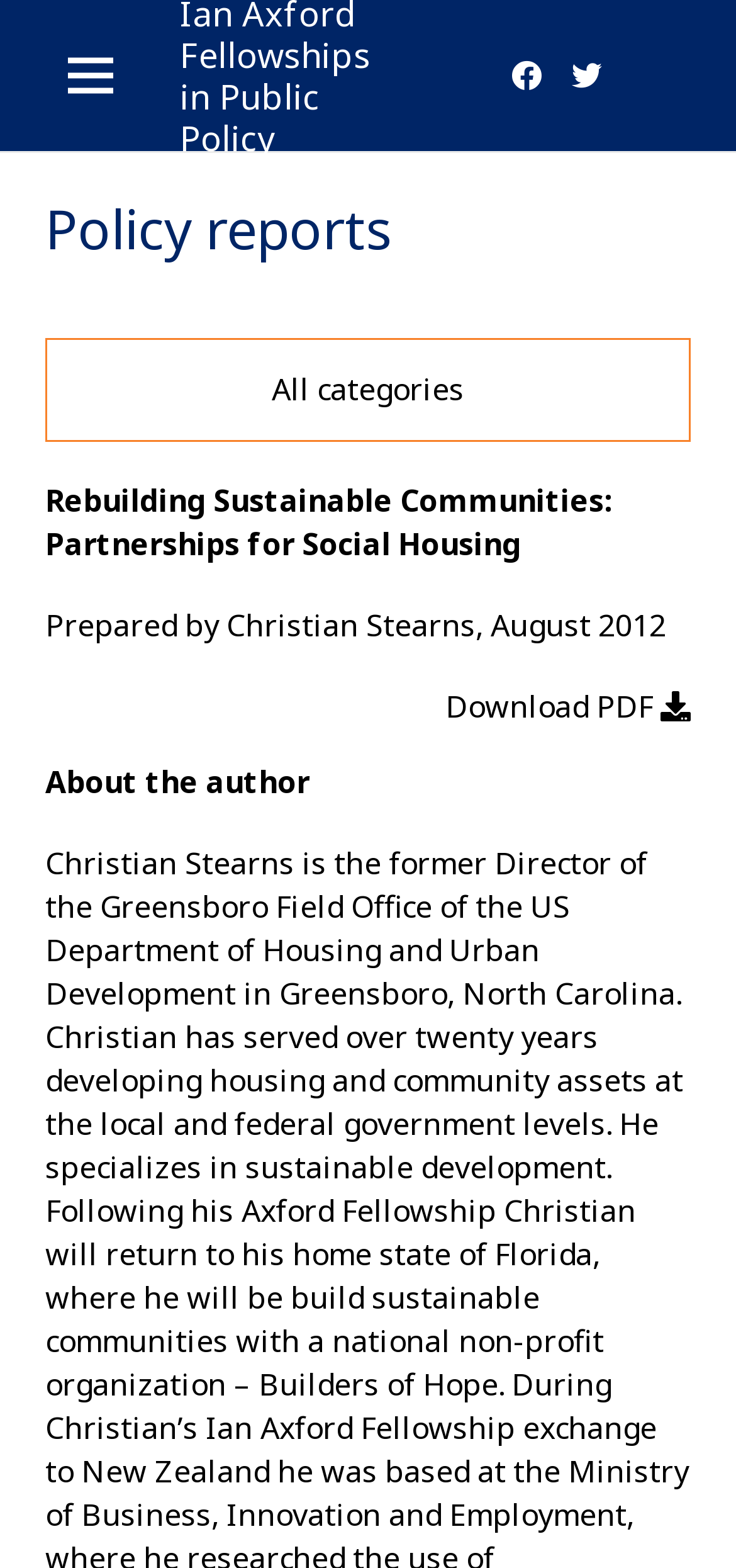Please reply to the following question using a single word or phrase: 
What is the topic of the webpage?

Social Housing